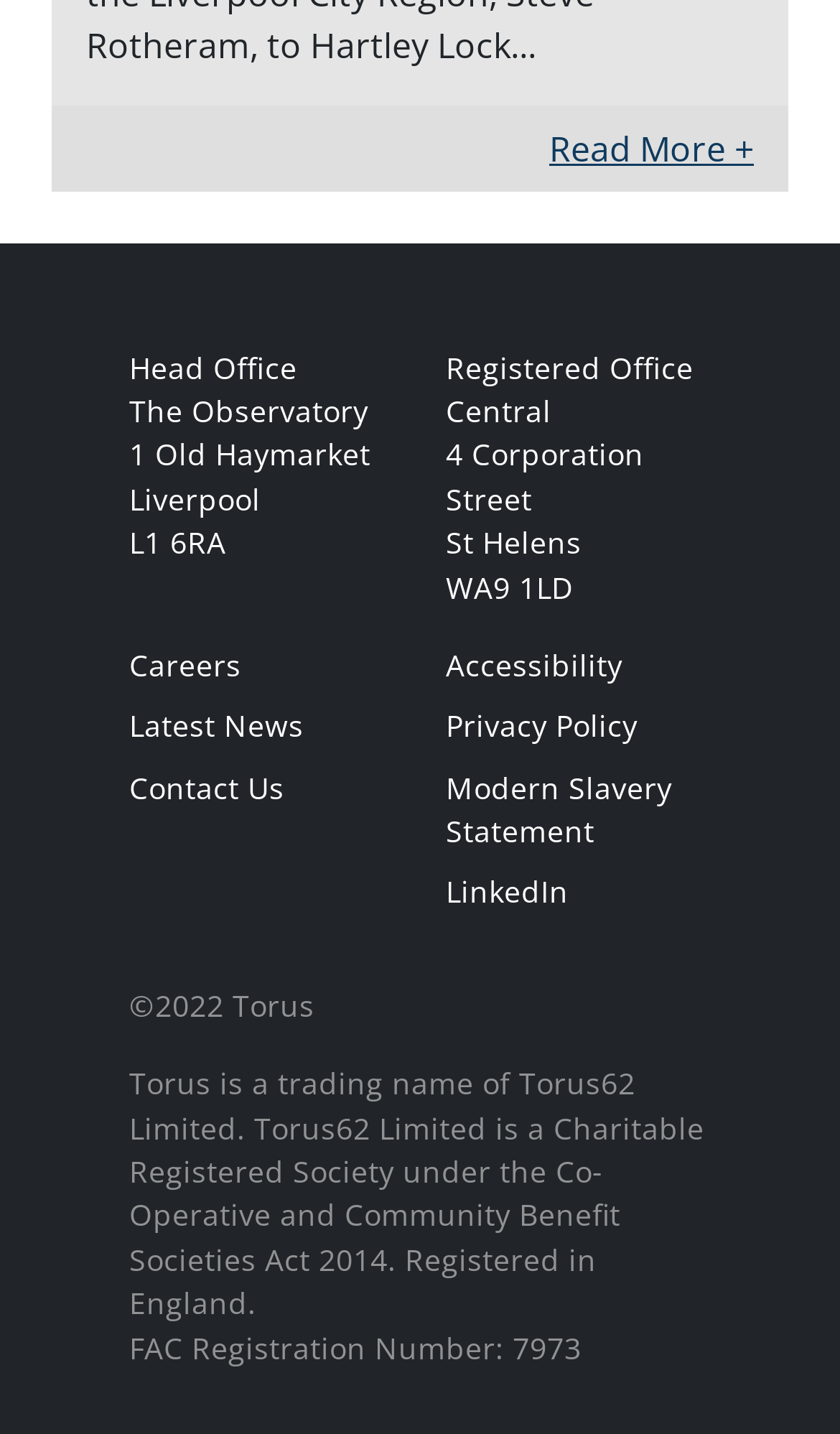Find the bounding box coordinates for the UI element that matches this description: "Read More +".

[0.654, 0.086, 0.897, 0.119]